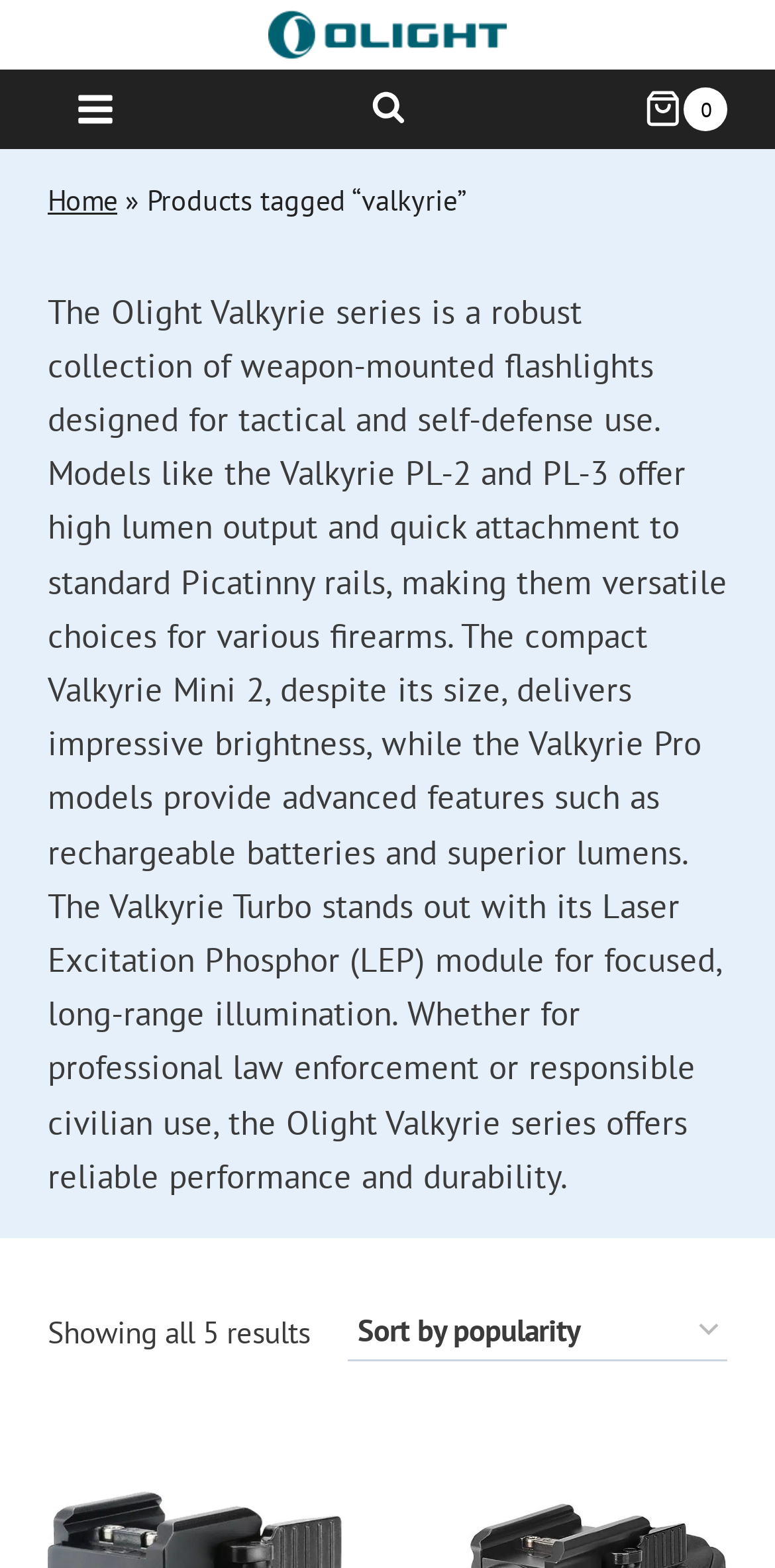Based on the visual content of the image, answer the question thoroughly: What is the feature of the Valkyrie Turbo?

I found the feature of the Valkyrie Turbo by reading the text which mentions that 'The Valkyrie Turbo stands out with its Laser Excitation Phosphor (LEP) module for focused, long-range illumination'.